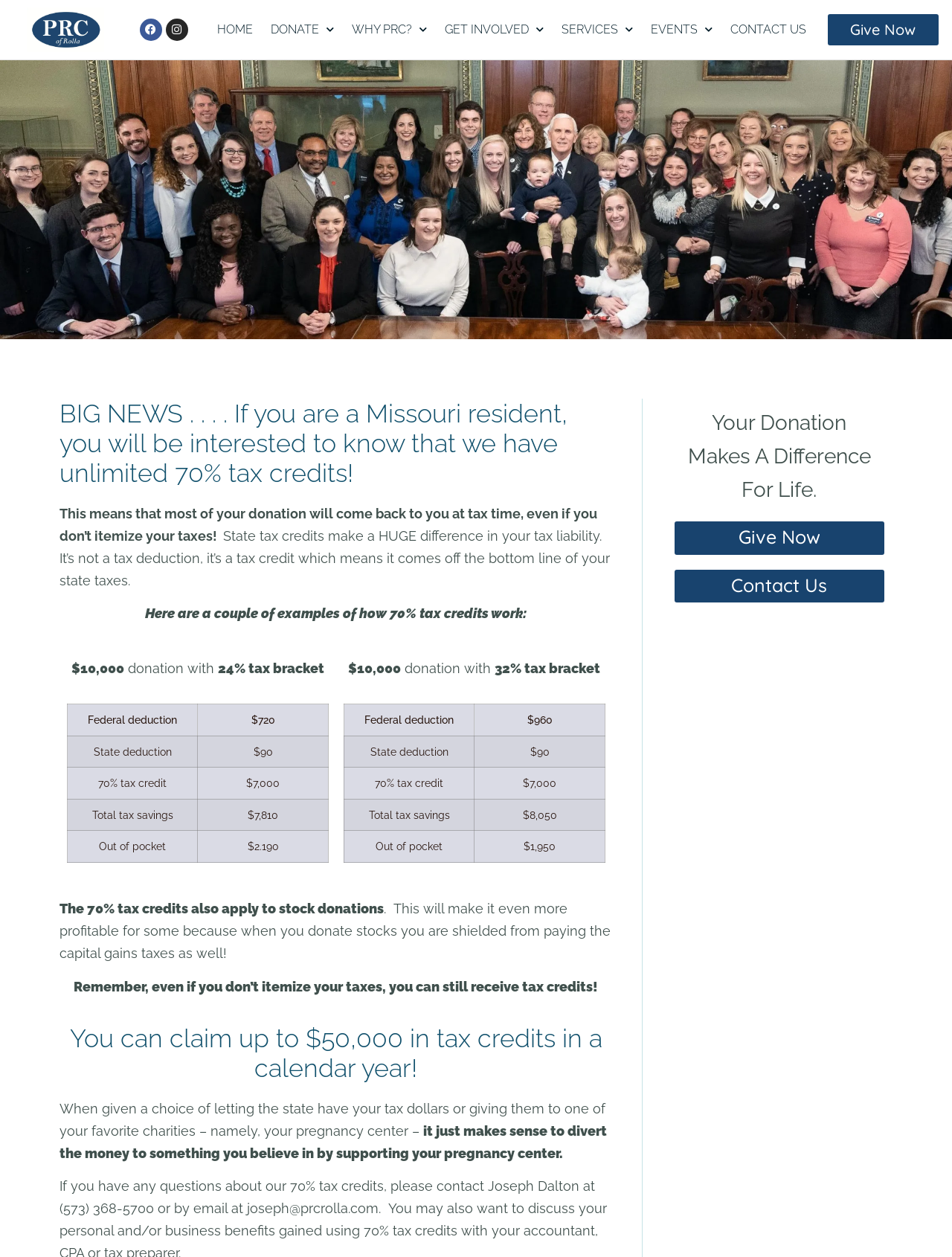Highlight the bounding box of the UI element that corresponds to this description: "Total tax savings".

[0.097, 0.643, 0.182, 0.653]